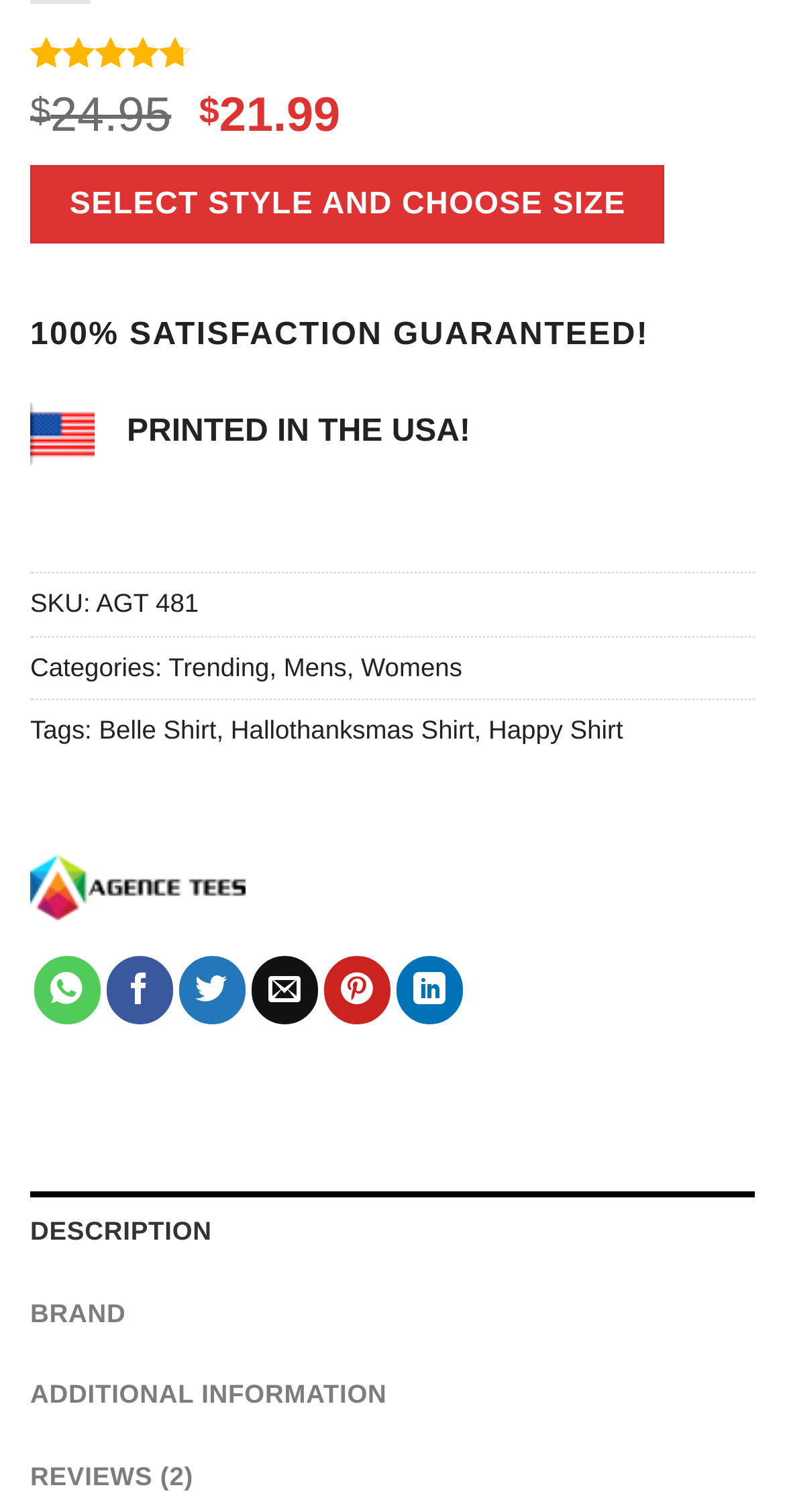What is the price of the product?
Based on the screenshot, respond with a single word or phrase.

$21.99